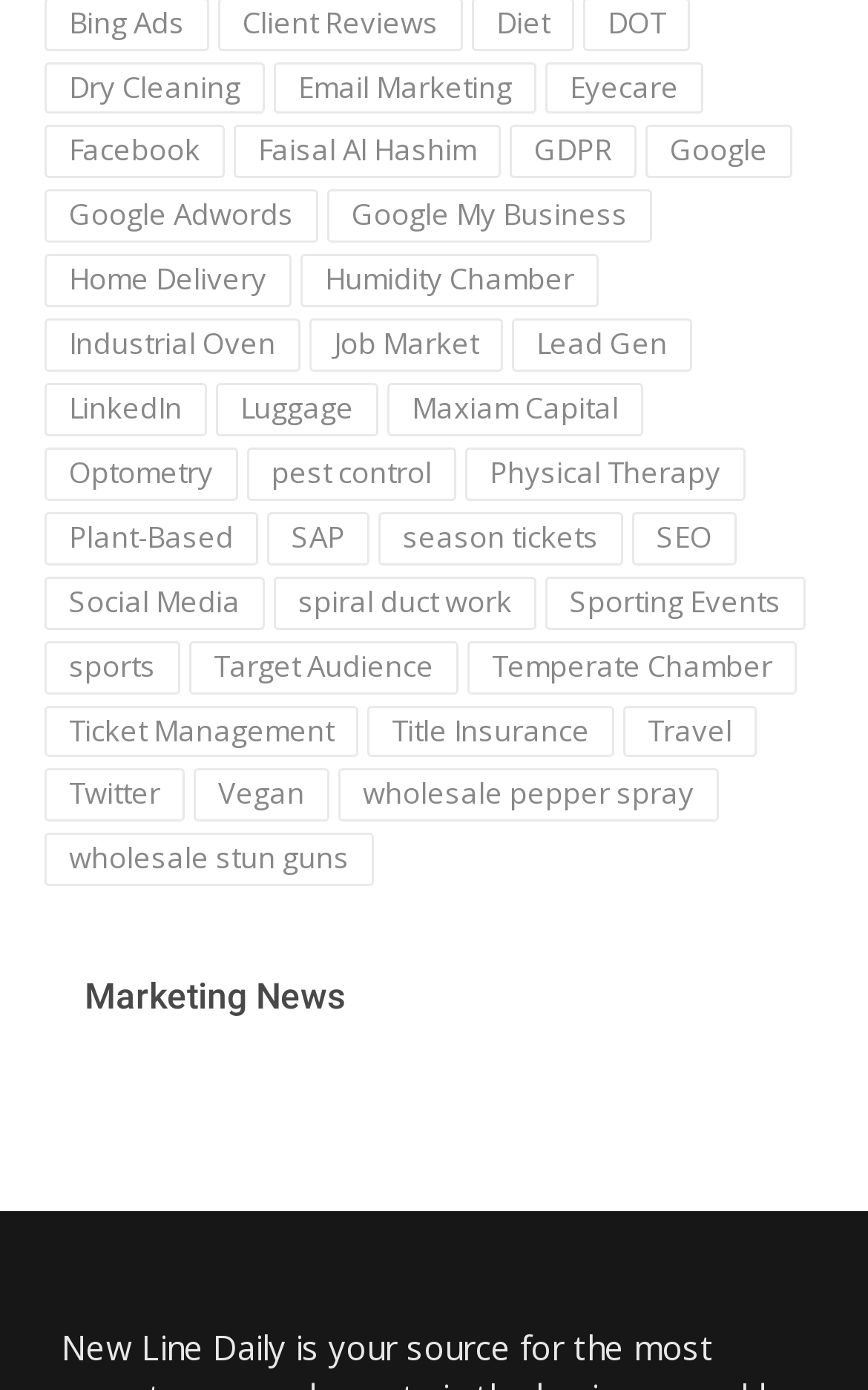Highlight the bounding box coordinates of the element that should be clicked to carry out the following instruction: "Check out Twitter". The coordinates must be given as four float numbers ranging from 0 to 1, i.e., [left, top, right, bottom].

[0.051, 0.553, 0.213, 0.591]